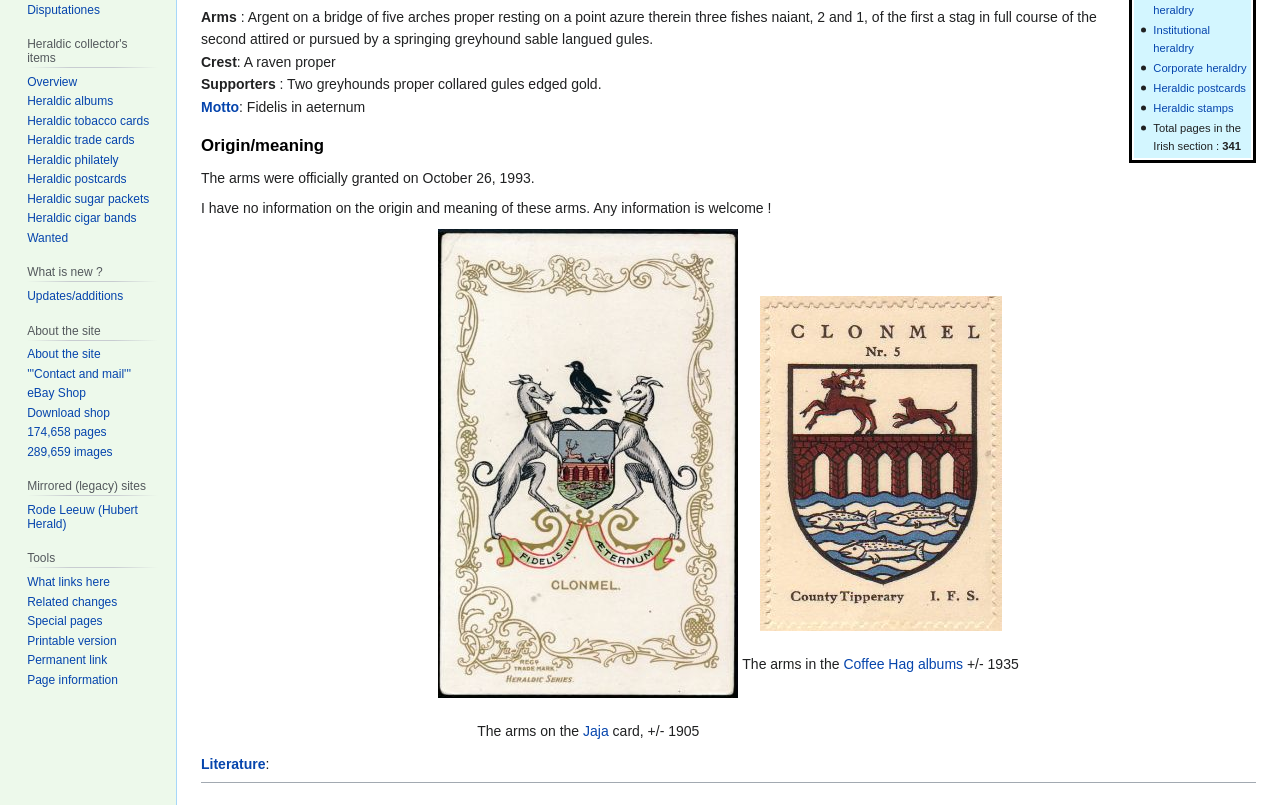Identify the bounding box coordinates for the UI element mentioned here: "Overview". Provide the coordinates as four float values between 0 and 1, i.e., [left, top, right, bottom].

[0.021, 0.093, 0.06, 0.11]